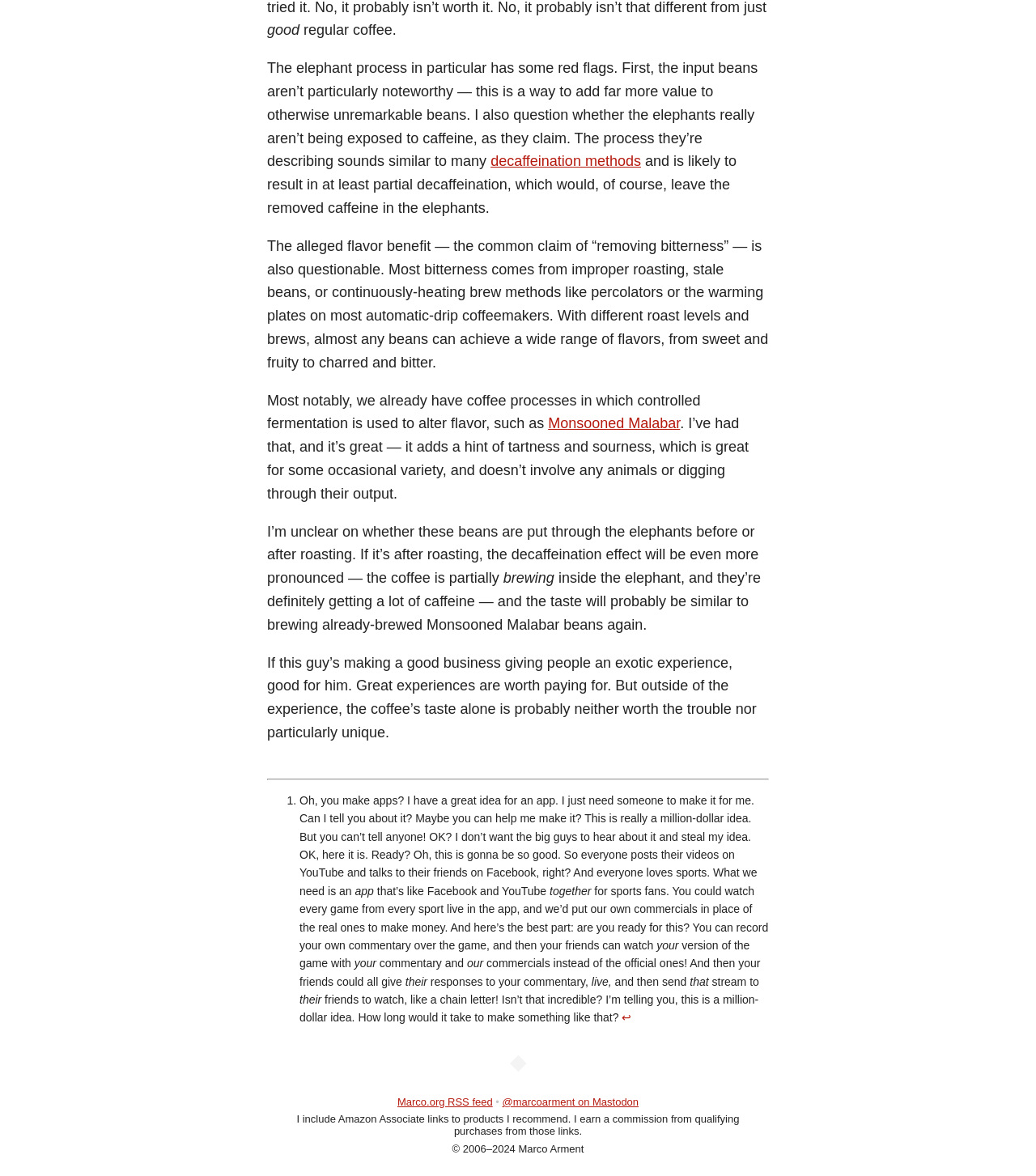Determine the bounding box of the UI component based on this description: "@marcoarment on Mastodon". The bounding box coordinates should be four float values between 0 and 1, i.e., [left, top, right, bottom].

[0.485, 0.932, 0.616, 0.942]